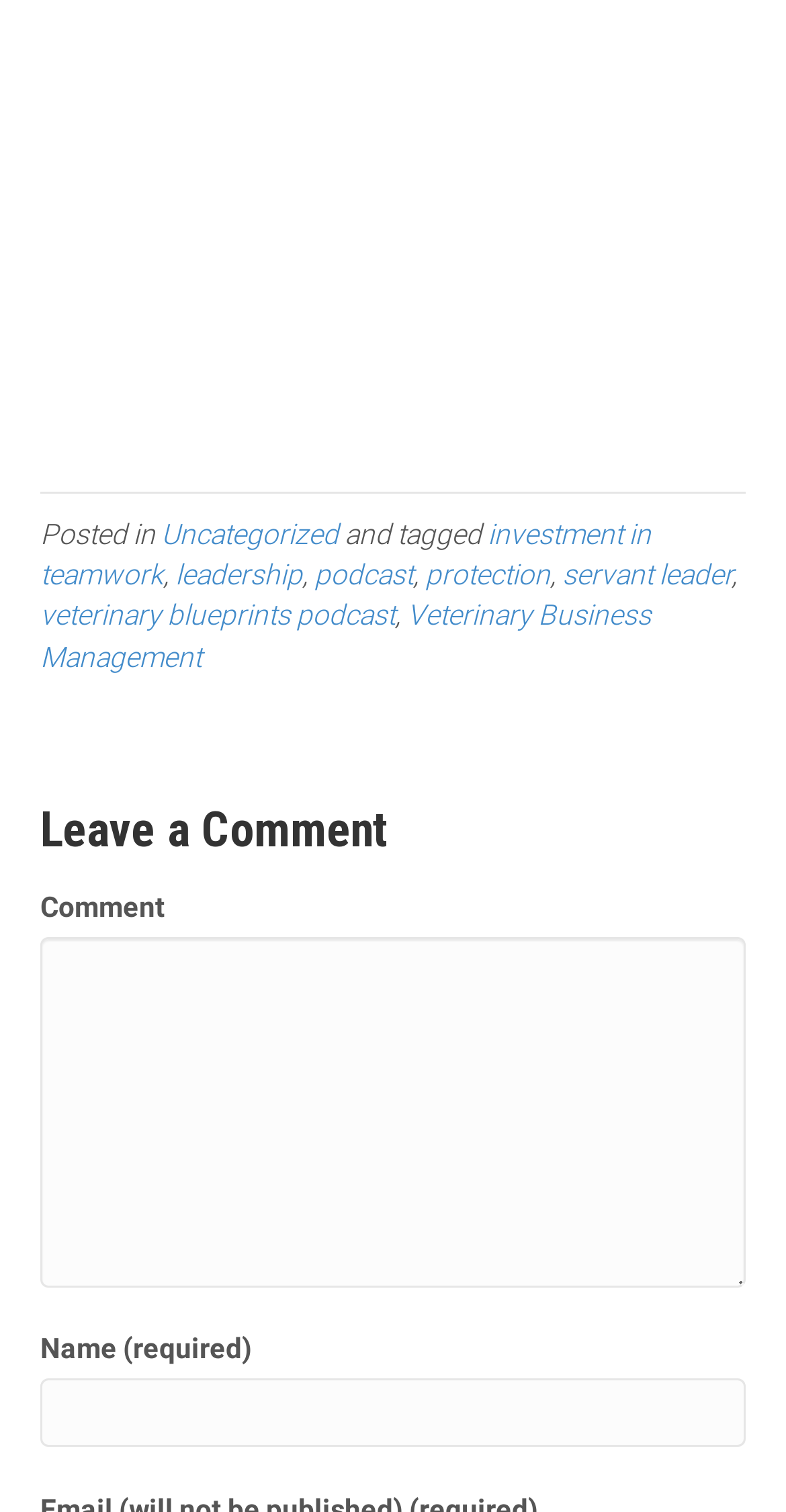Respond to the following question using a concise word or phrase: 
What is the label of the required textbox?

Name (required)